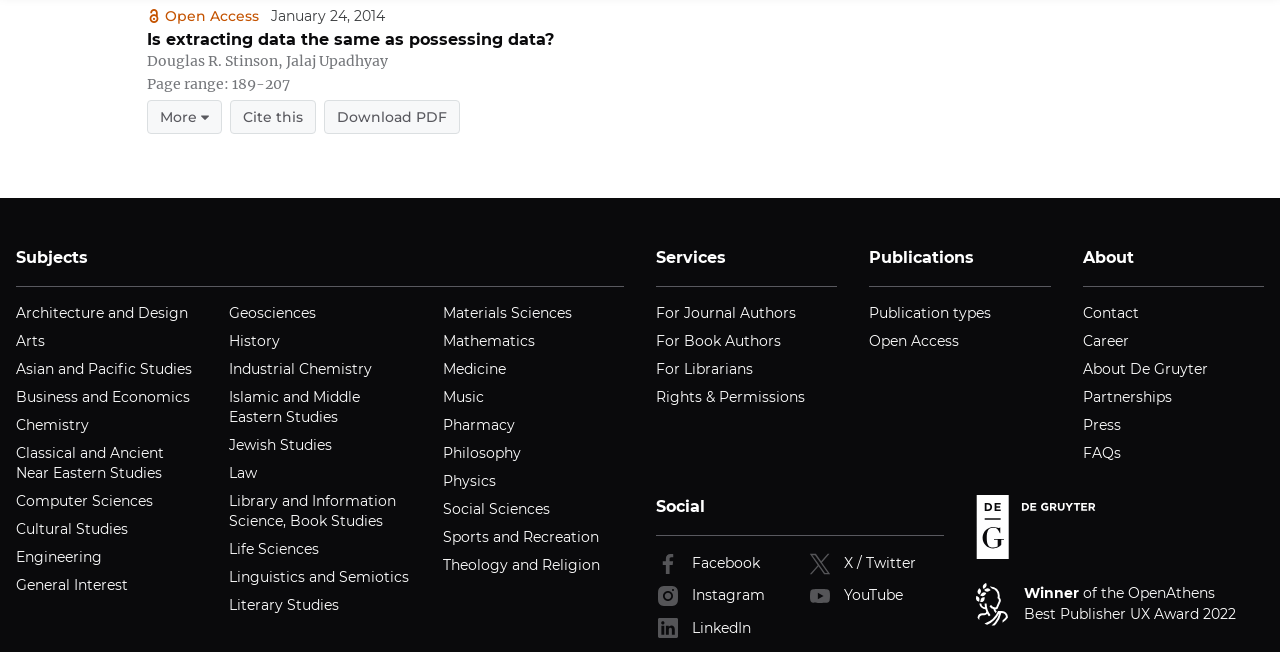Please identify the bounding box coordinates of the element's region that I should click in order to complete the following instruction: "Download the PDF". The bounding box coordinates consist of four float numbers between 0 and 1, i.e., [left, top, right, bottom].

[0.253, 0.153, 0.359, 0.205]